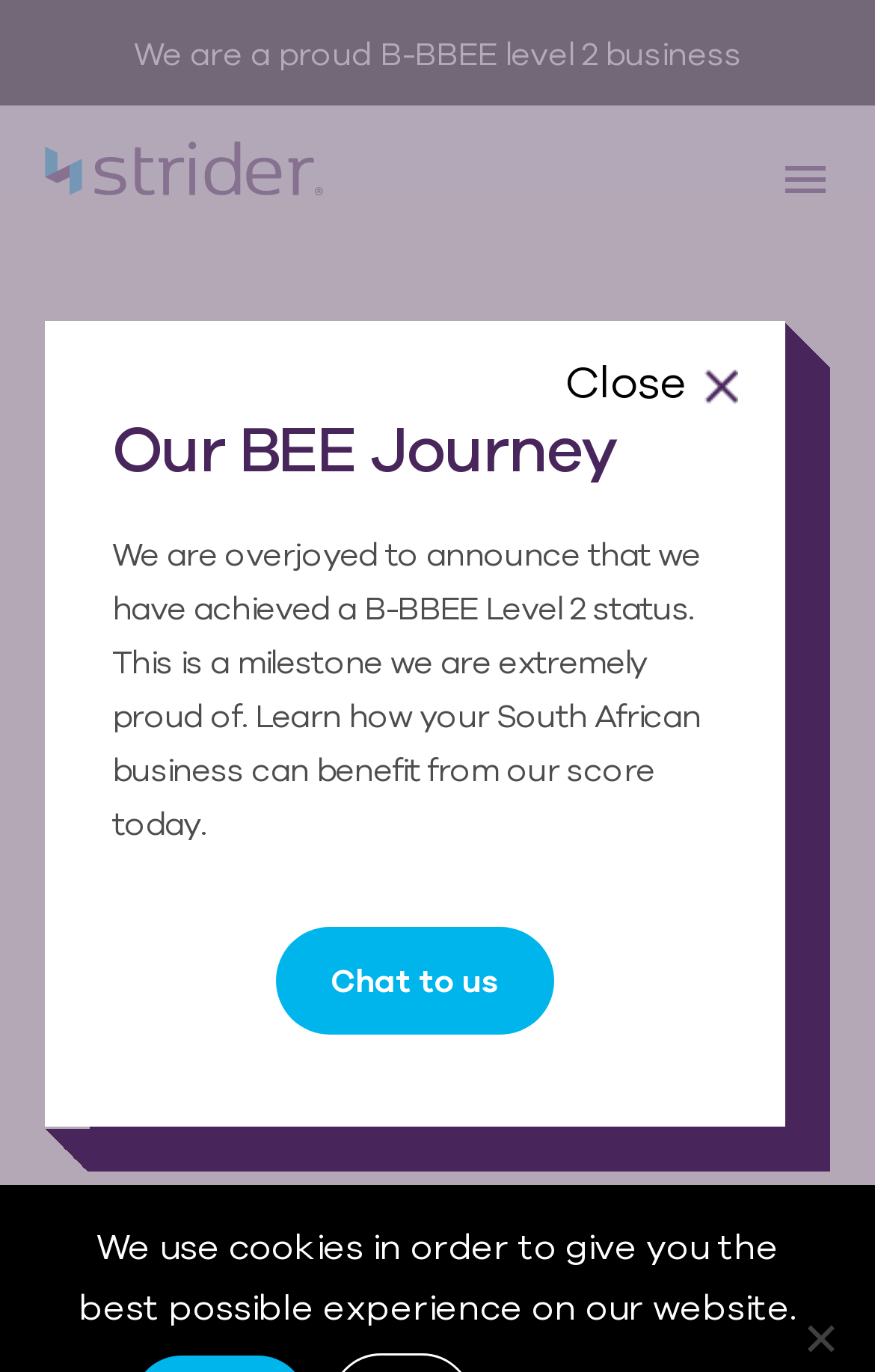Examine the image carefully and respond to the question with a detailed answer: 
What is the last section of the webpage about?

The last section of the webpage is headed by 'Send us a message' and likely contains a form or contact information to send a message to Strider.